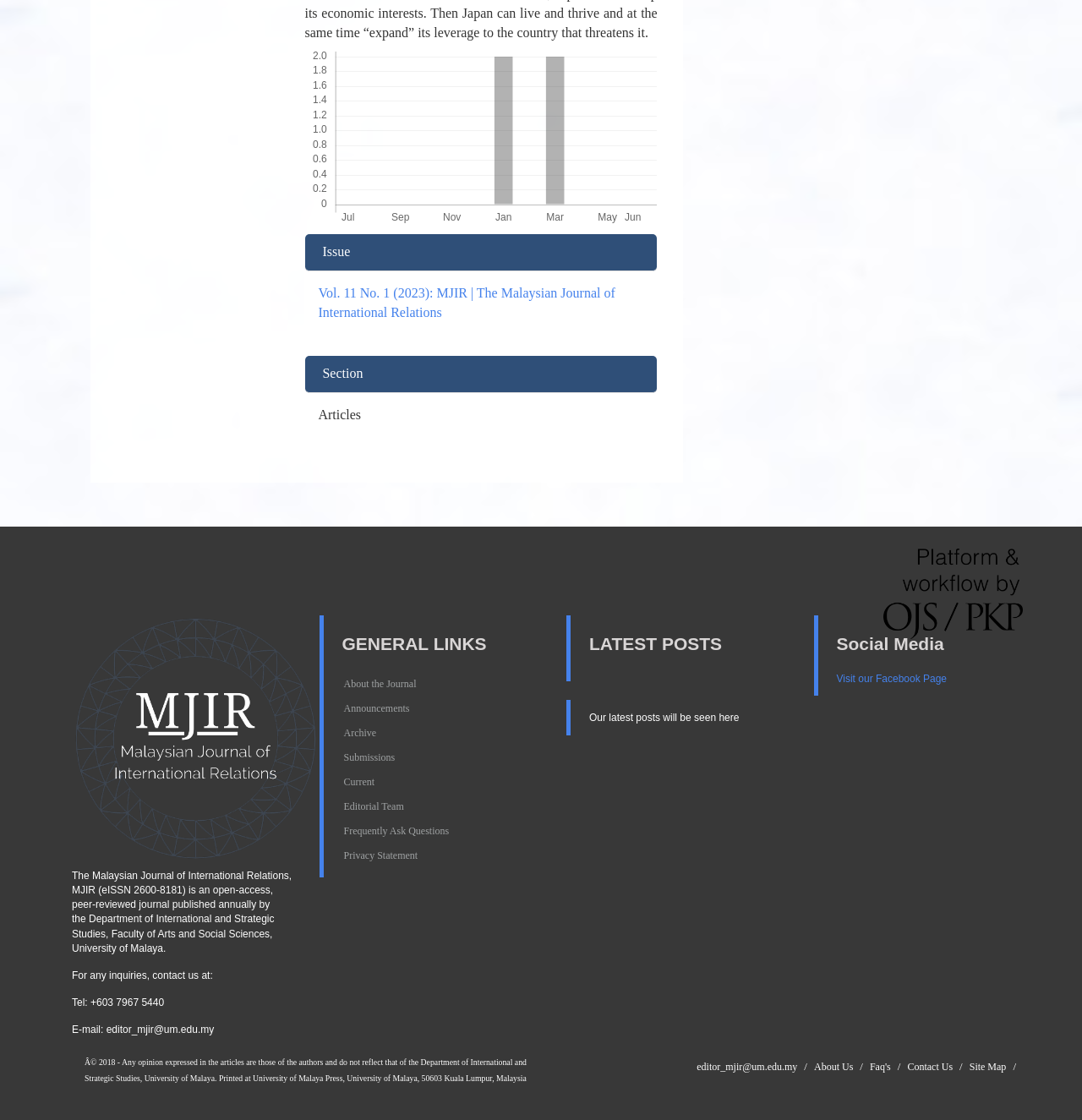What is the publisher of the journal?
Please respond to the question thoroughly and include all relevant details.

The publisher of the journal can be found in the StaticText element with the text 'Â© 2018 - ... Printed at University of Malaya Press, University of Malaya, 50603 Kuala Lumpur, Malaysia' which is located at the bottom of the webpage.